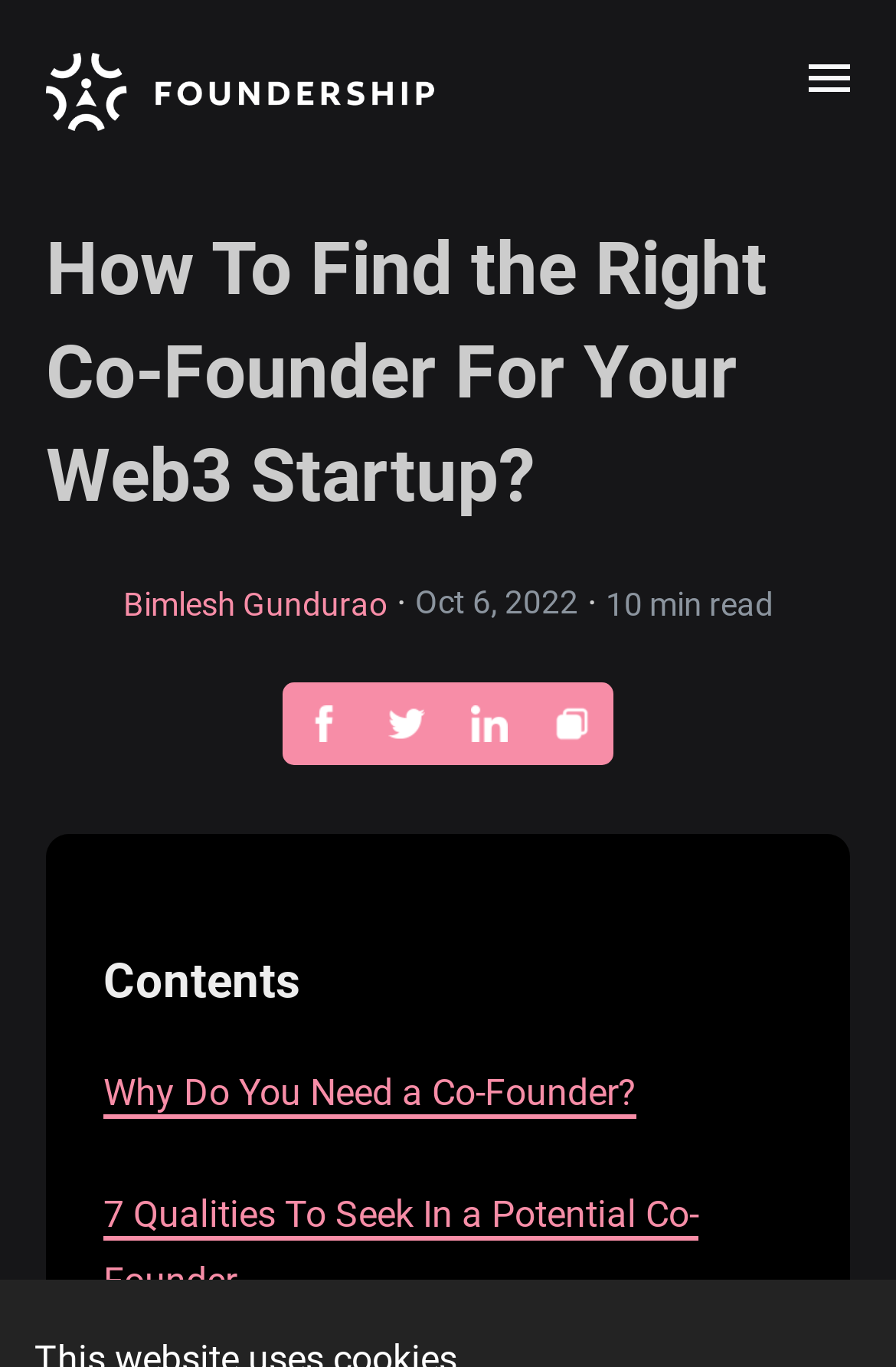How many social media sharing options are available?
Answer the question with a detailed explanation, including all necessary information.

There are three social media sharing options available, which are 'share on facebook', 'share on twitter', and 'share on linkedin', each with its corresponding image icon.